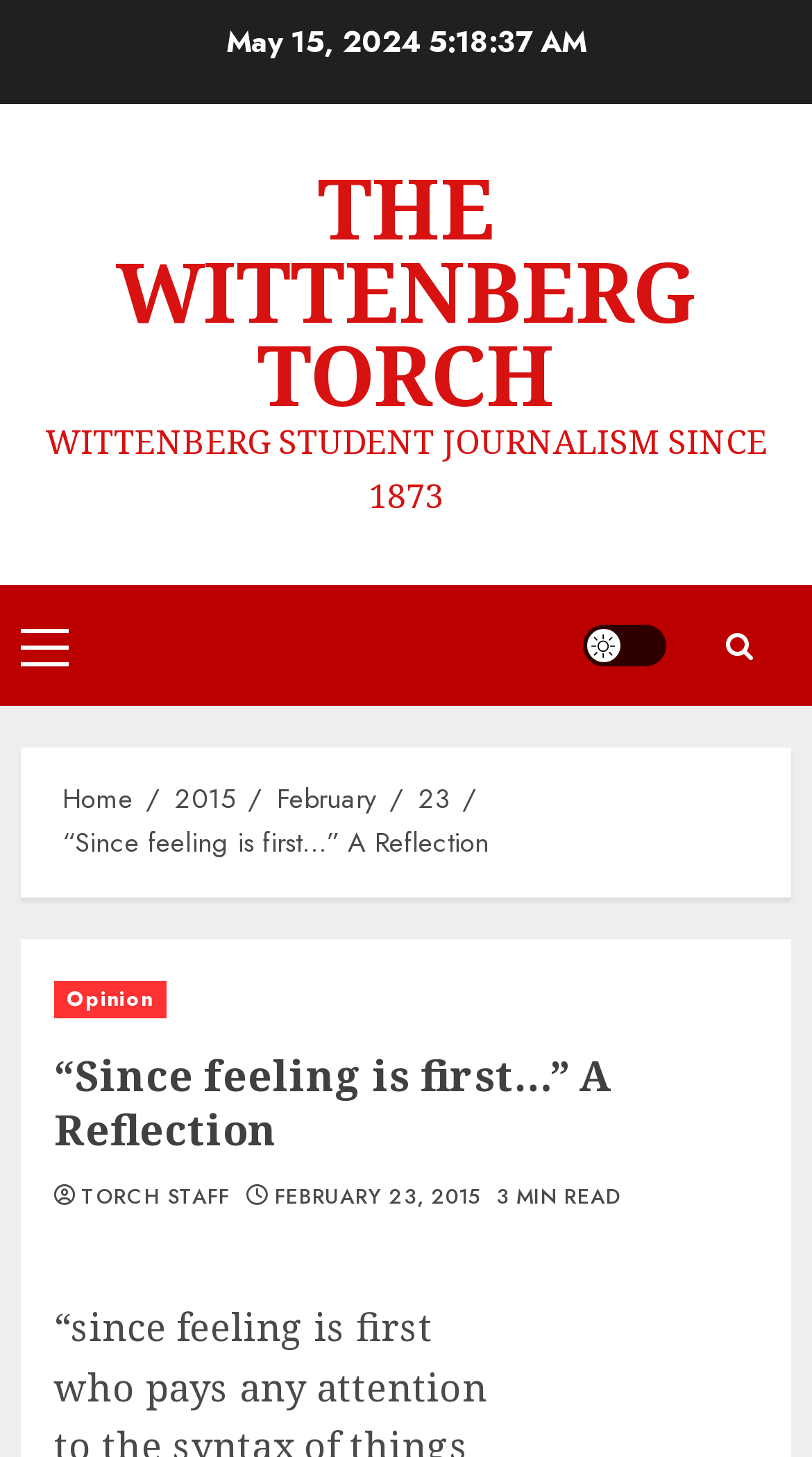Given the following UI element description: "The Wittenberg Torch", find the bounding box coordinates in the webpage screenshot.

[0.142, 0.103, 0.858, 0.296]